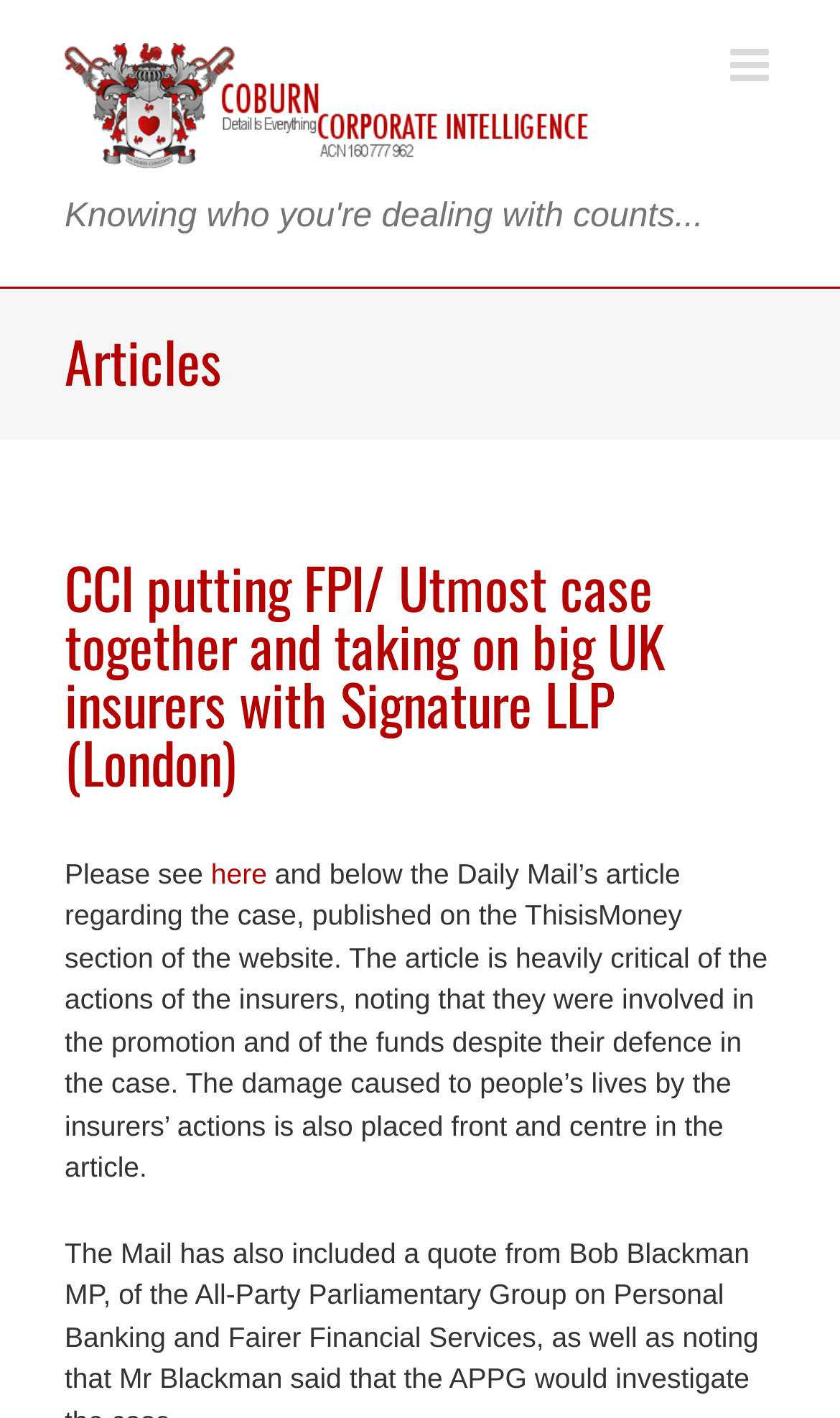What is the purpose of the 'Toggle mobile menu' link?
Analyze the image and deliver a detailed answer to the question.

The 'Toggle mobile menu' link is located at the top right corner of the webpage, with bounding box coordinates [0.869, 0.03, 0.923, 0.062]. The link is not expanded by default, suggesting that it is used to toggle the visibility of the mobile menu.